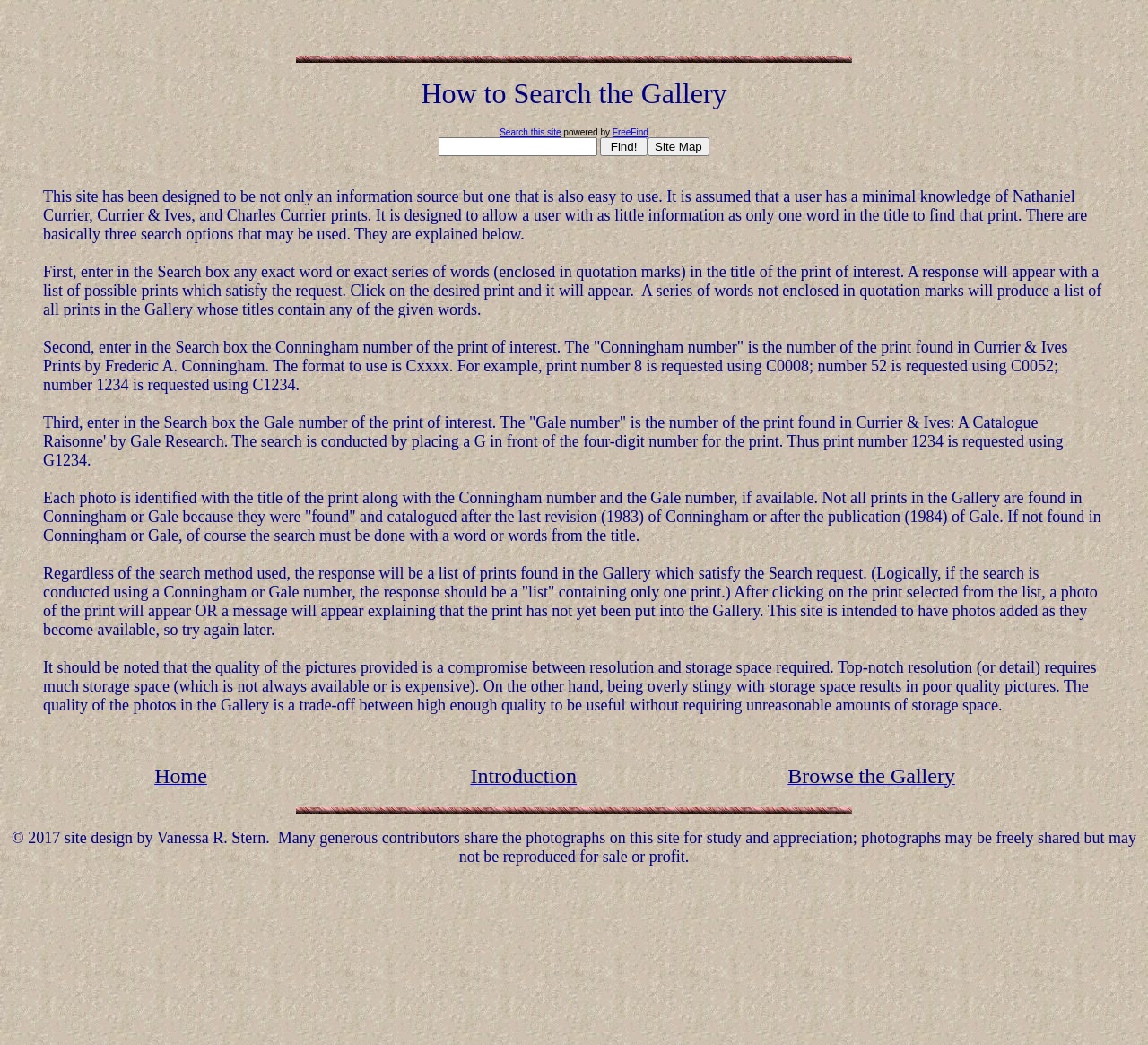Reply to the question below using a single word or brief phrase:
How many search options are available on this website?

Three